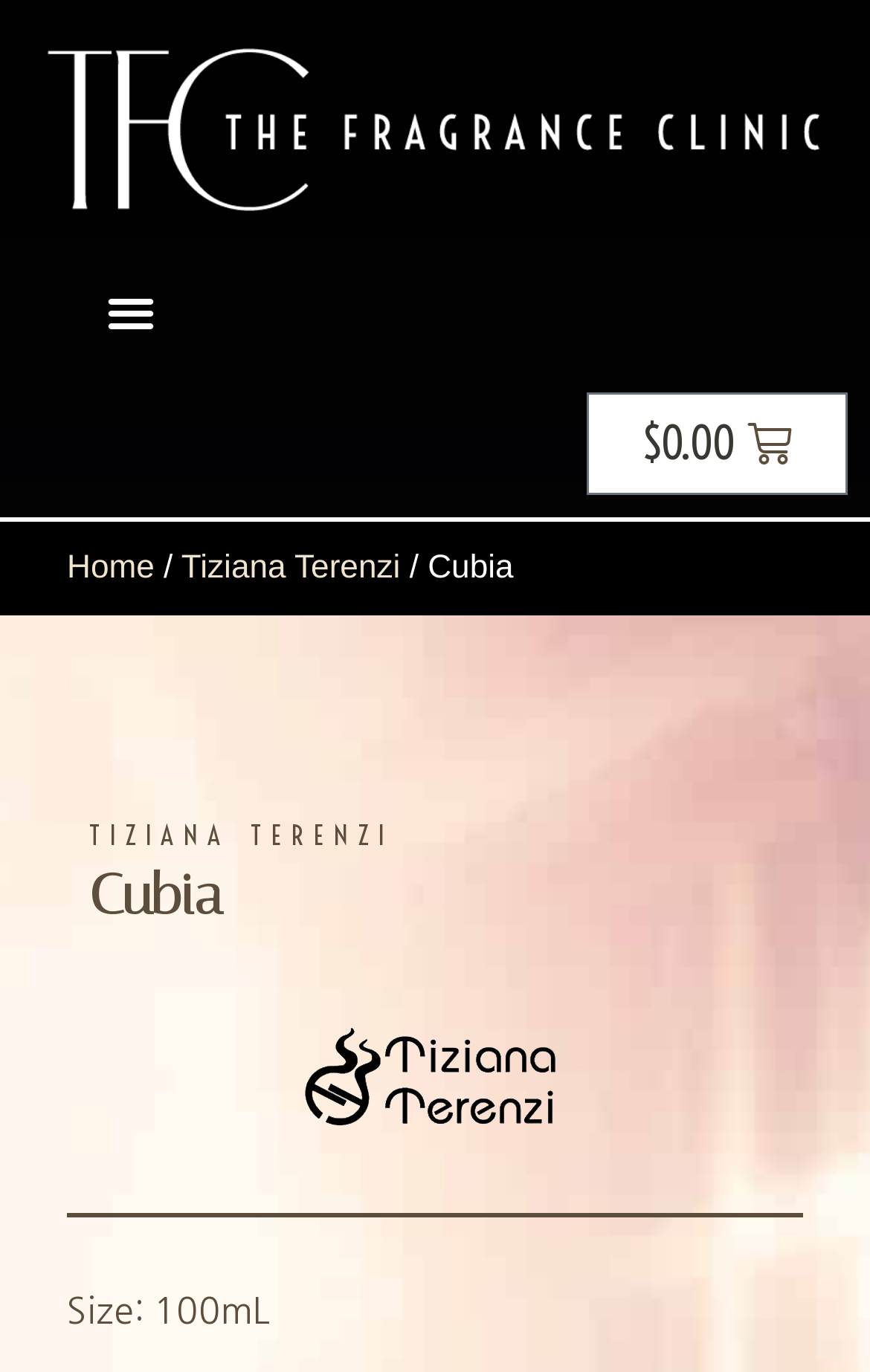From the element description SAY HELLO, predict the bounding box coordinates of the UI element. The coordinates must be specified in the format (top-left x, top-left y, bottom-right x, bottom-right y) and should be within the 0 to 1 range.

None